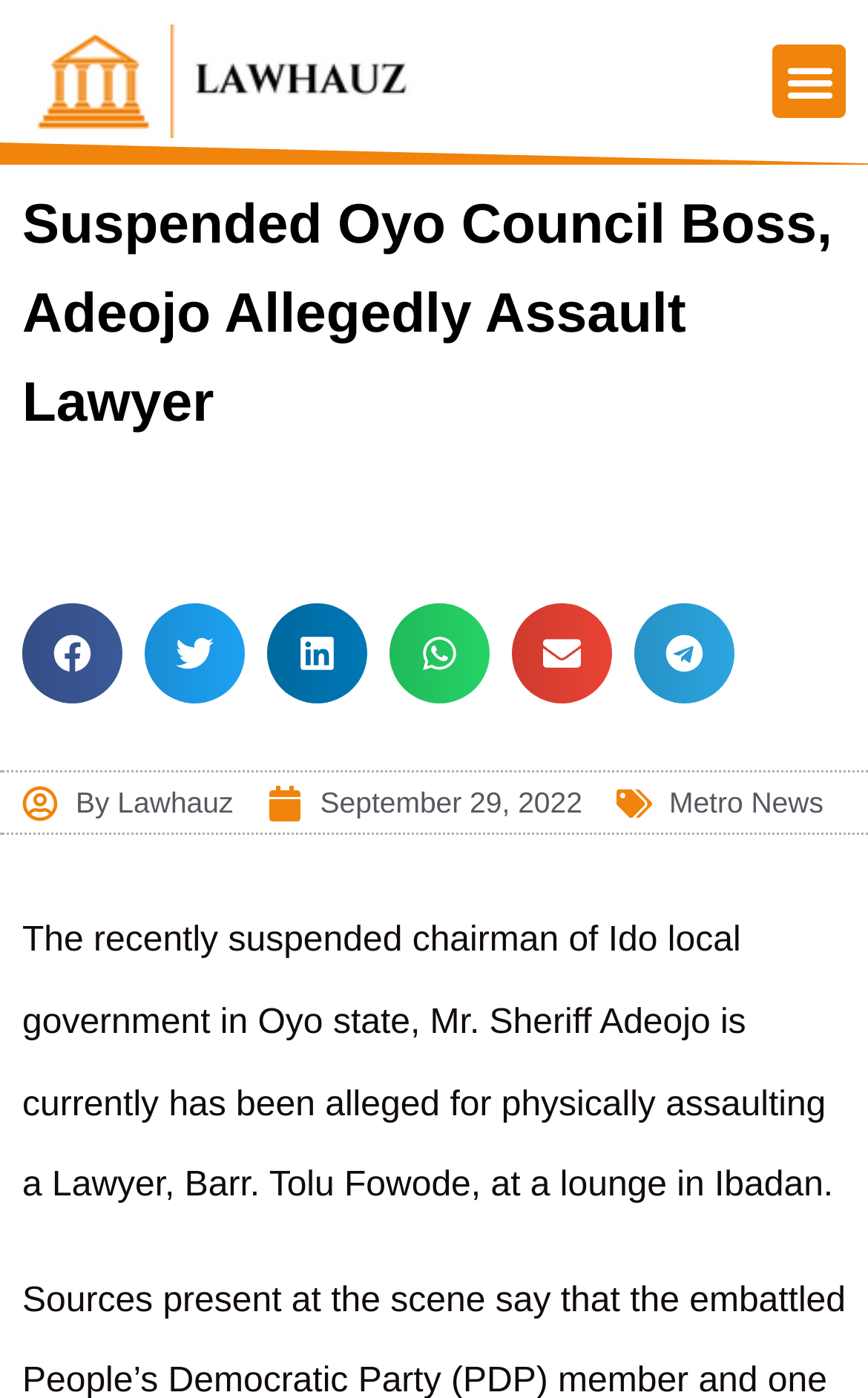Elaborate on the webpage's design and content in a detailed caption.

The webpage appears to be a news article page. At the top, there is a link on the left side and a menu toggle button on the right side. Below the menu toggle button, there is a heading that reads "Suspended Oyo Council Boss, Adeojo Allegedly Assault Lawyer". 

Under the heading, there are five social media sharing buttons, each with an accompanying image, aligned horizontally across the page. The buttons are for sharing the article on Facebook, Twitter, LinkedIn, WhatsApp, and Telegram, respectively.

Below the sharing buttons, there are three links: one indicating the author "By Lawhauz", another showing the date "September 29, 2022", and a third link labeled "Metro News" on the right side. The date link also contains a time element.

The main content of the article is a paragraph of text that describes the alleged physical assault of a lawyer by the suspended chairman of Ido local government in Oyo state, Mr. Sheriff Adeojo. This text is positioned below the links and takes up most of the page's vertical space.